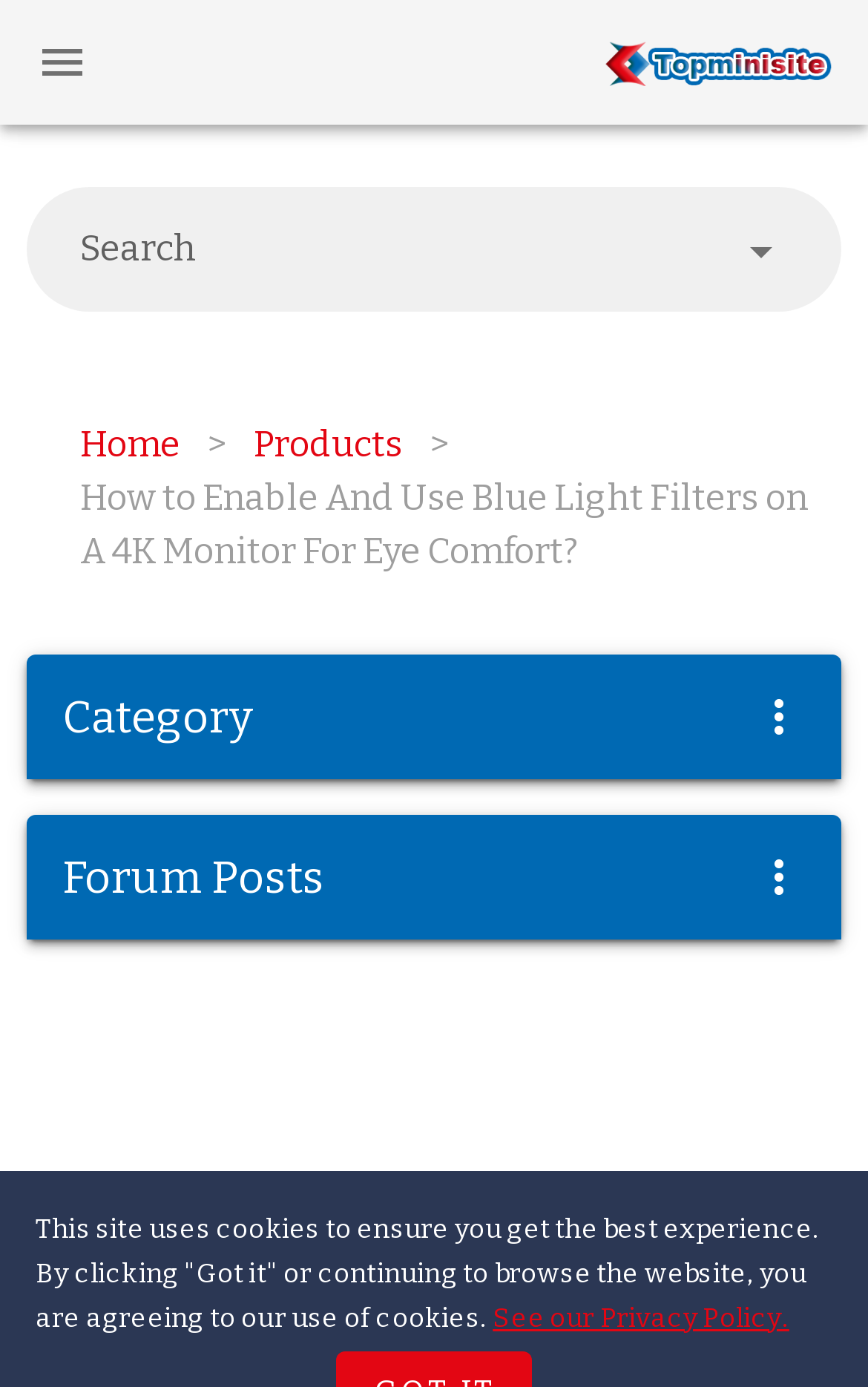How many navigation links are there?
Refer to the image and offer an in-depth and detailed answer to the question.

I counted the number of links in the navigation menu, which are 'Home', 'Products', and the current page 'How to Enable And Use Blue Light Filters on A 4K Monitor For Eye Comfort?'. Therefore, there are 3 navigation links.